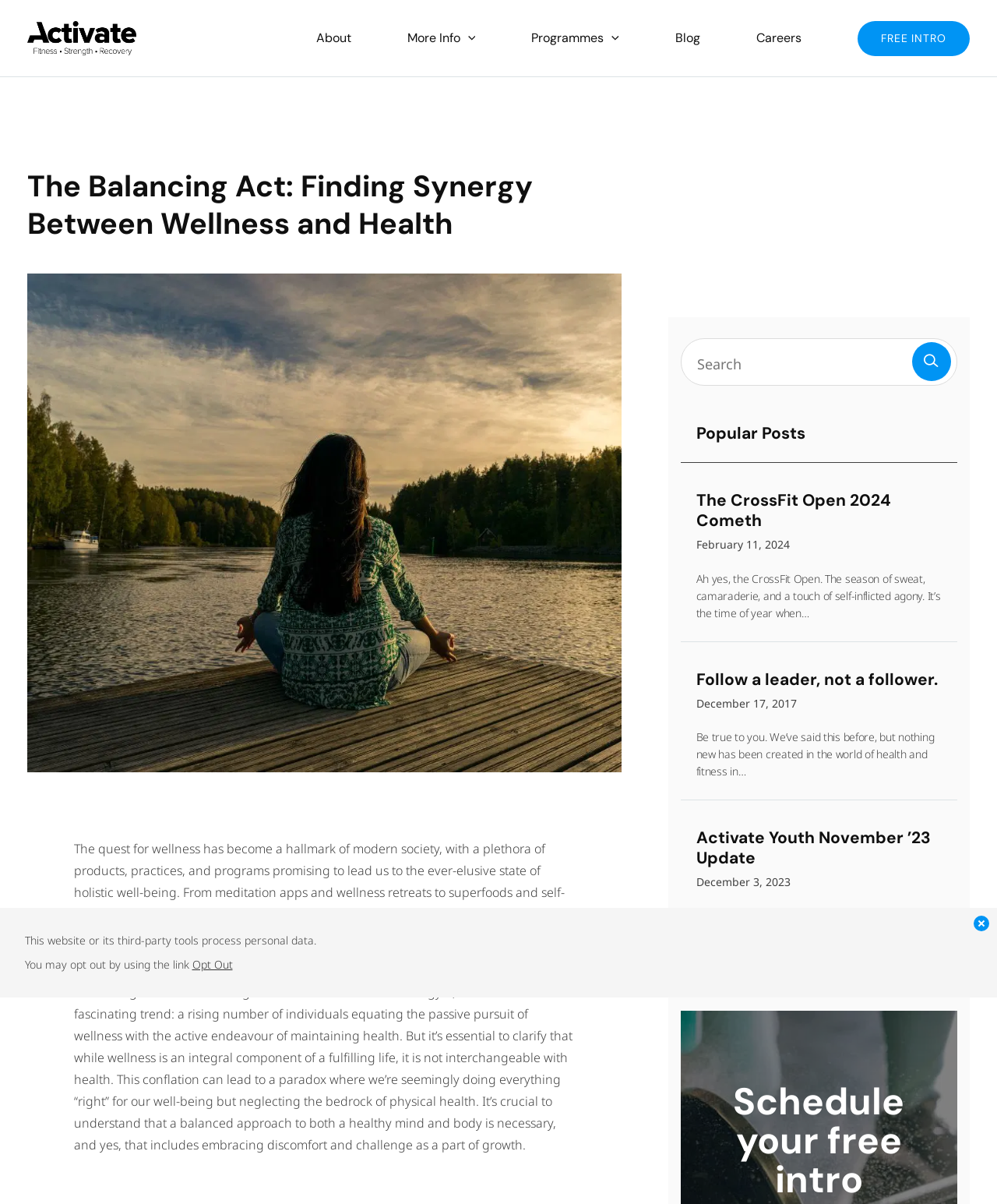Find the bounding box coordinates of the area to click in order to follow the instruction: "Read the 'The Balancing Act: Finding Synergy Between Wellness and Health' article".

[0.027, 0.139, 0.623, 0.201]